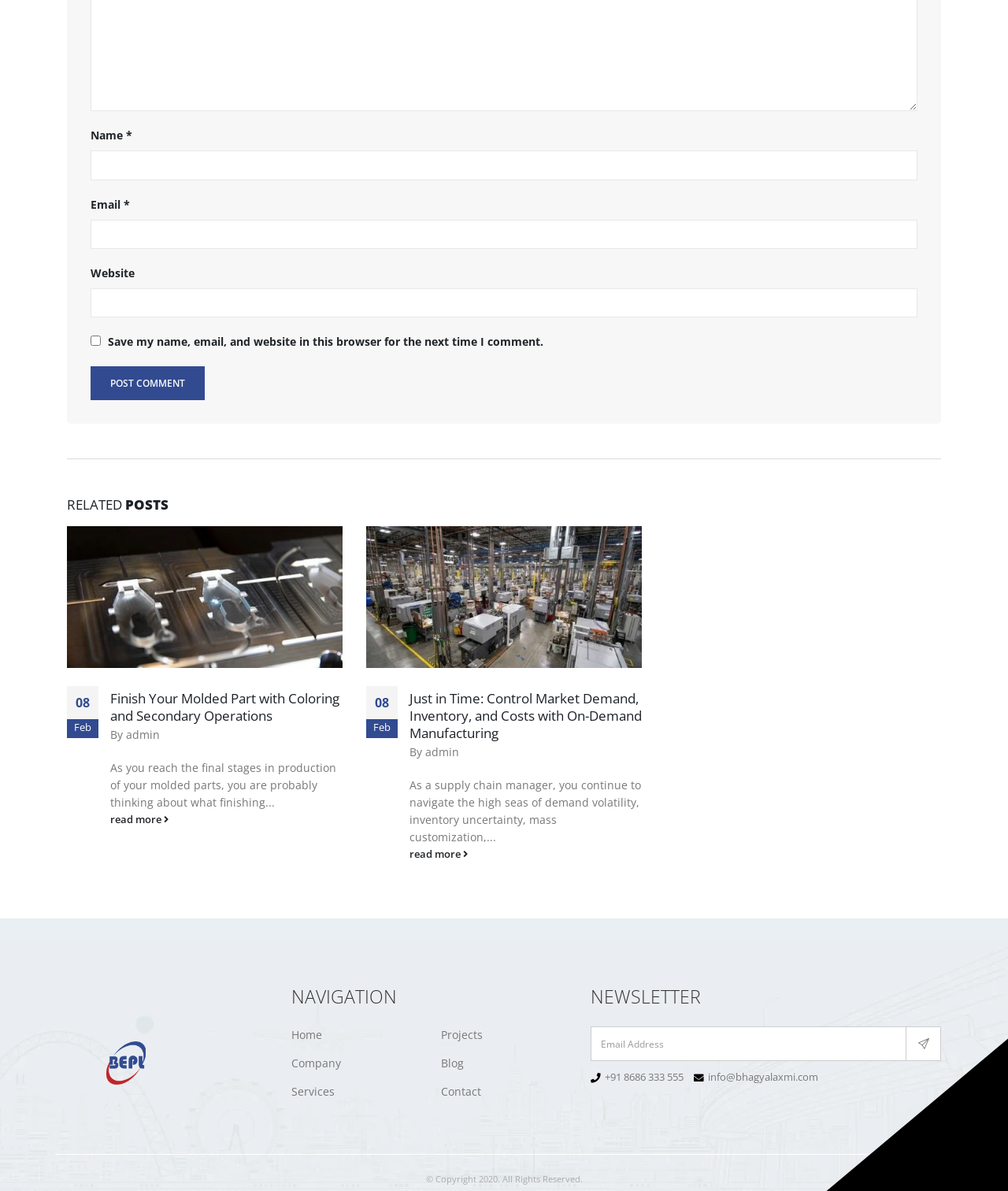From the element description parent_node: Name * name="author", predict the bounding box coordinates of the UI element. The coordinates must be specified in the format (top-left x, top-left y, bottom-right x, bottom-right y) and should be within the 0 to 1 range.

[0.09, 0.126, 0.91, 0.151]